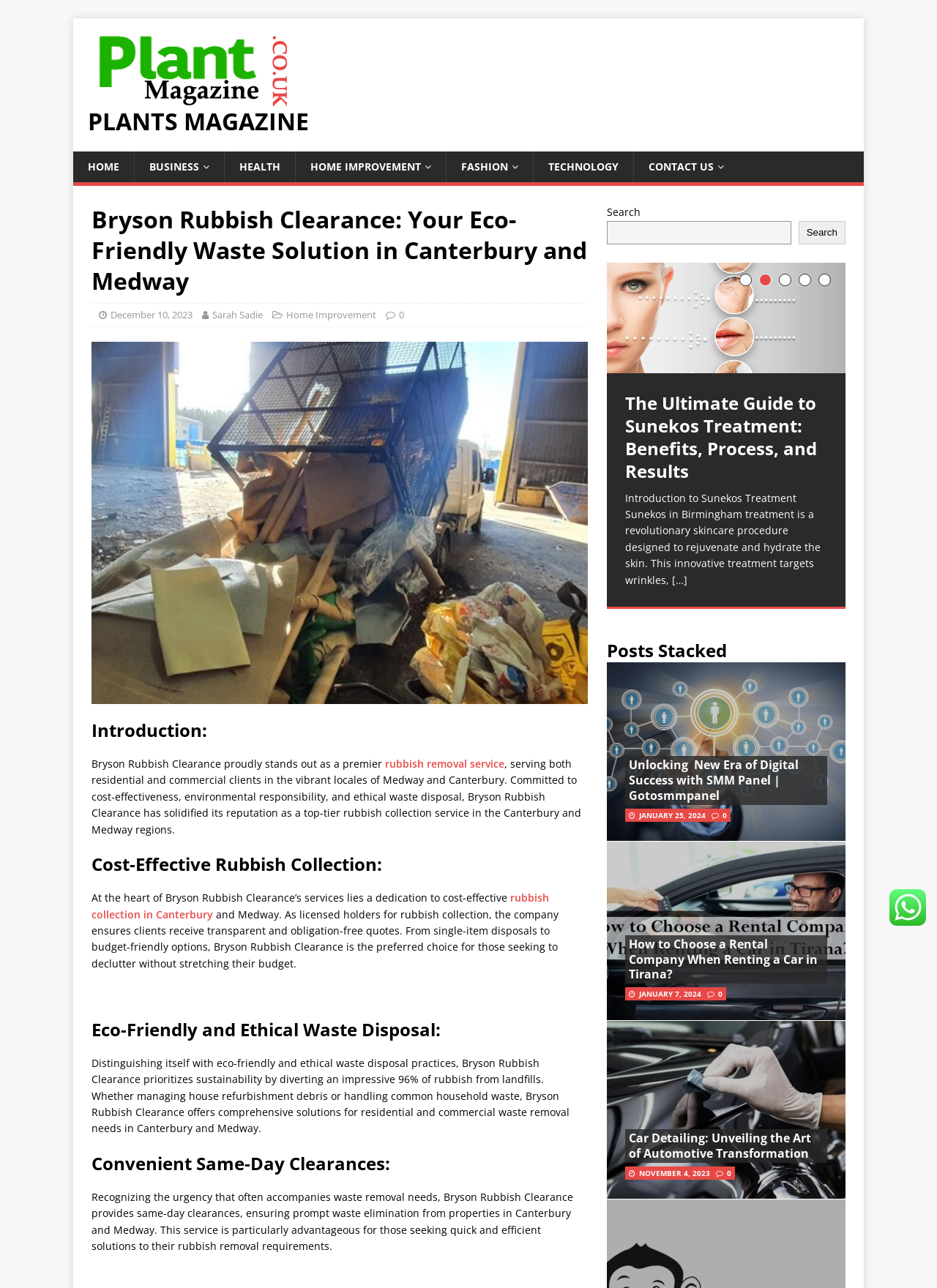Determine the bounding box coordinates for the area you should click to complete the following instruction: "Click the 'HOME' link".

[0.078, 0.118, 0.143, 0.142]